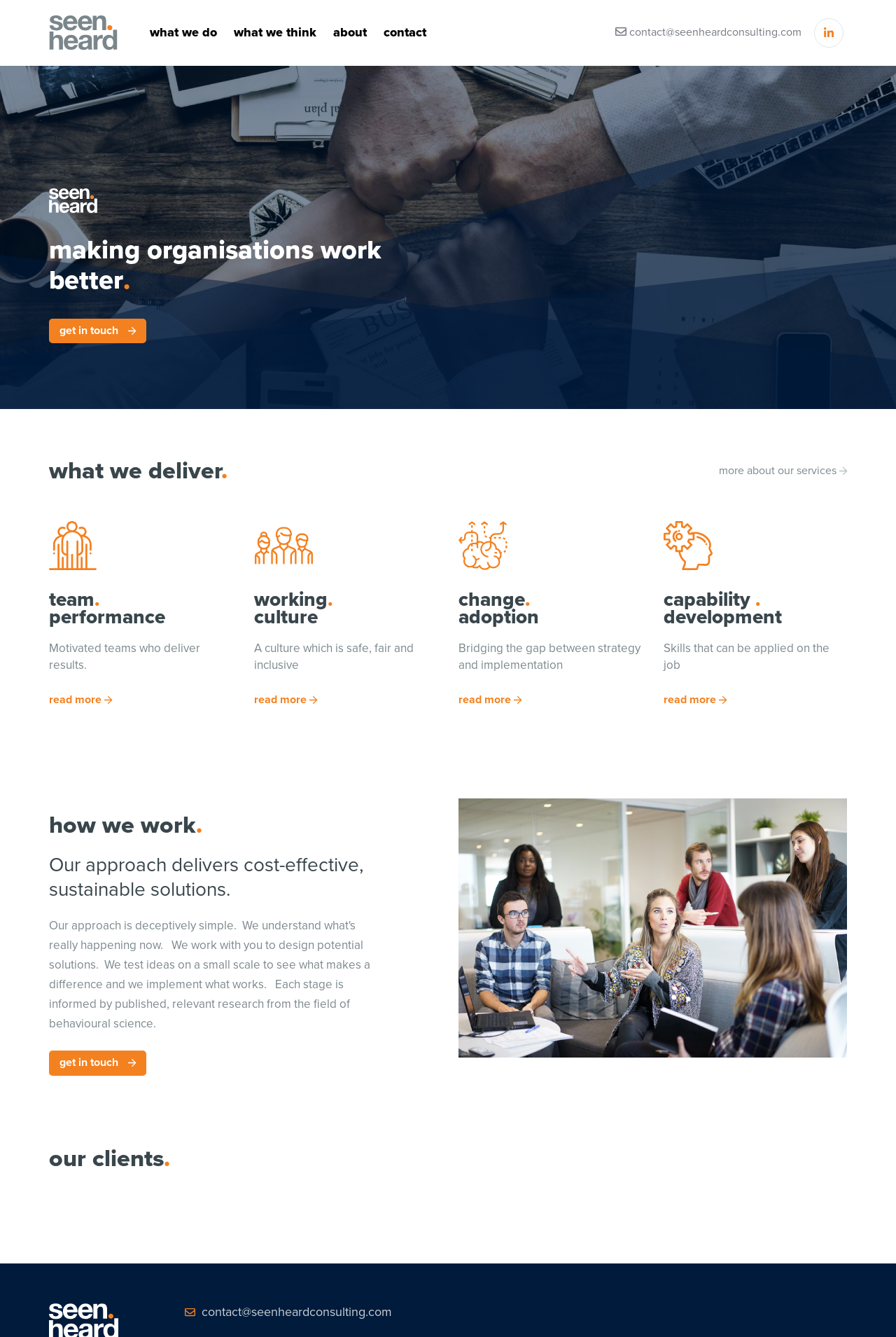What is the text of the first heading on the webpage?
Look at the image and answer the question with a single word or phrase.

making organisations work better.